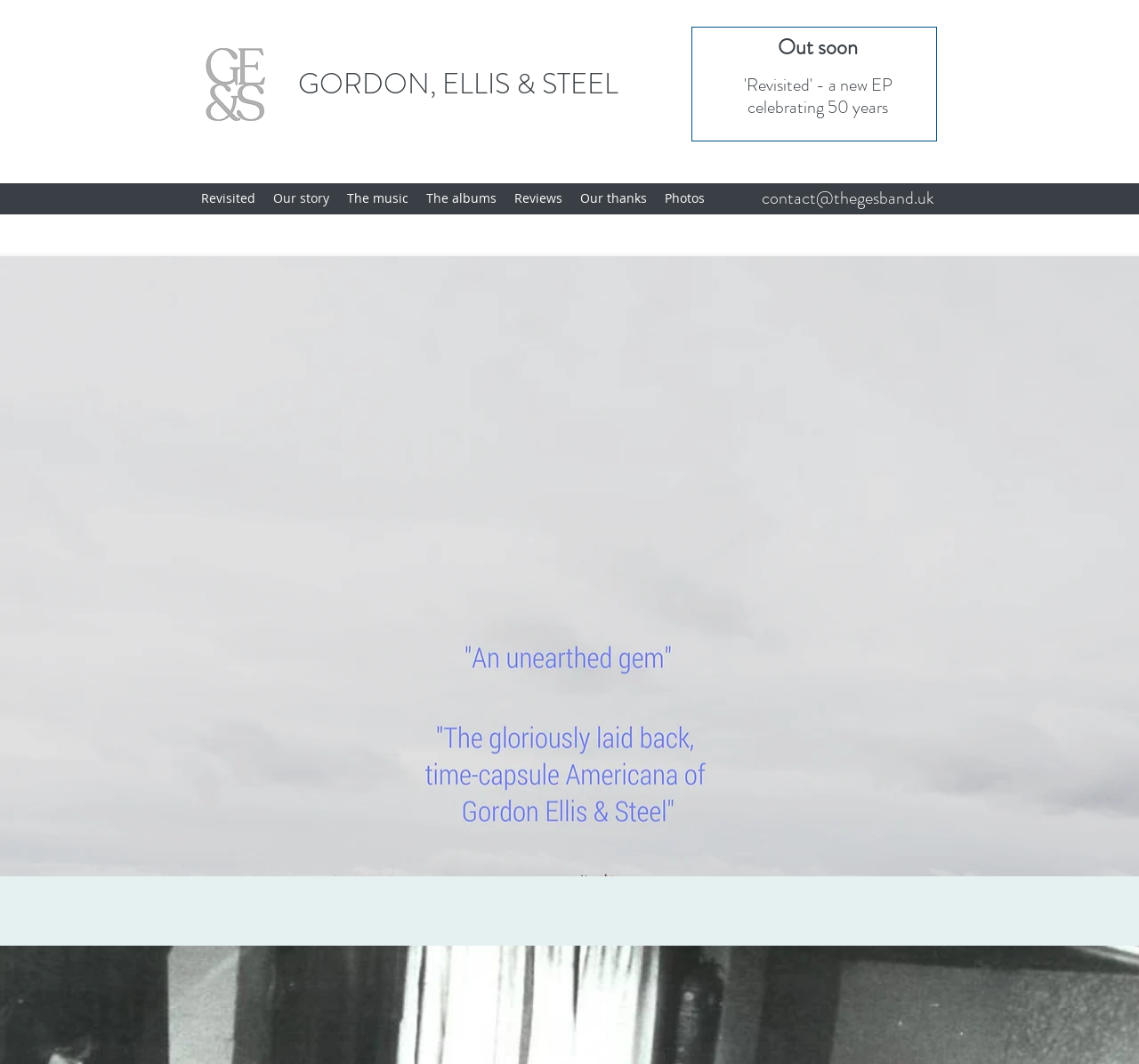Use one word or a short phrase to answer the question provided: 
What is the email address for contact?

contact@thegesband.uk